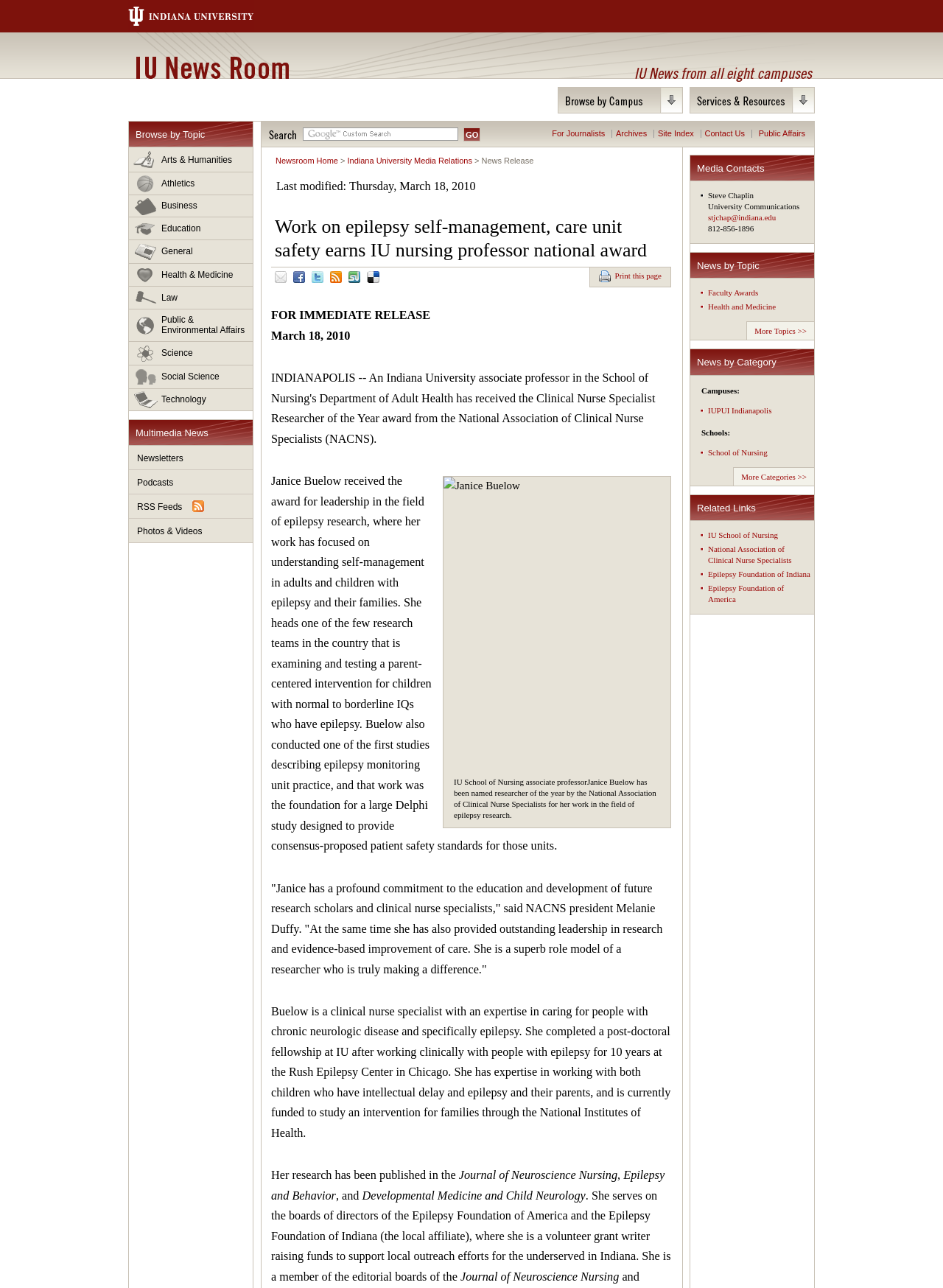Determine the bounding box coordinates of the clickable region to follow the instruction: "Read more about Faculty Awards".

[0.751, 0.224, 0.804, 0.231]